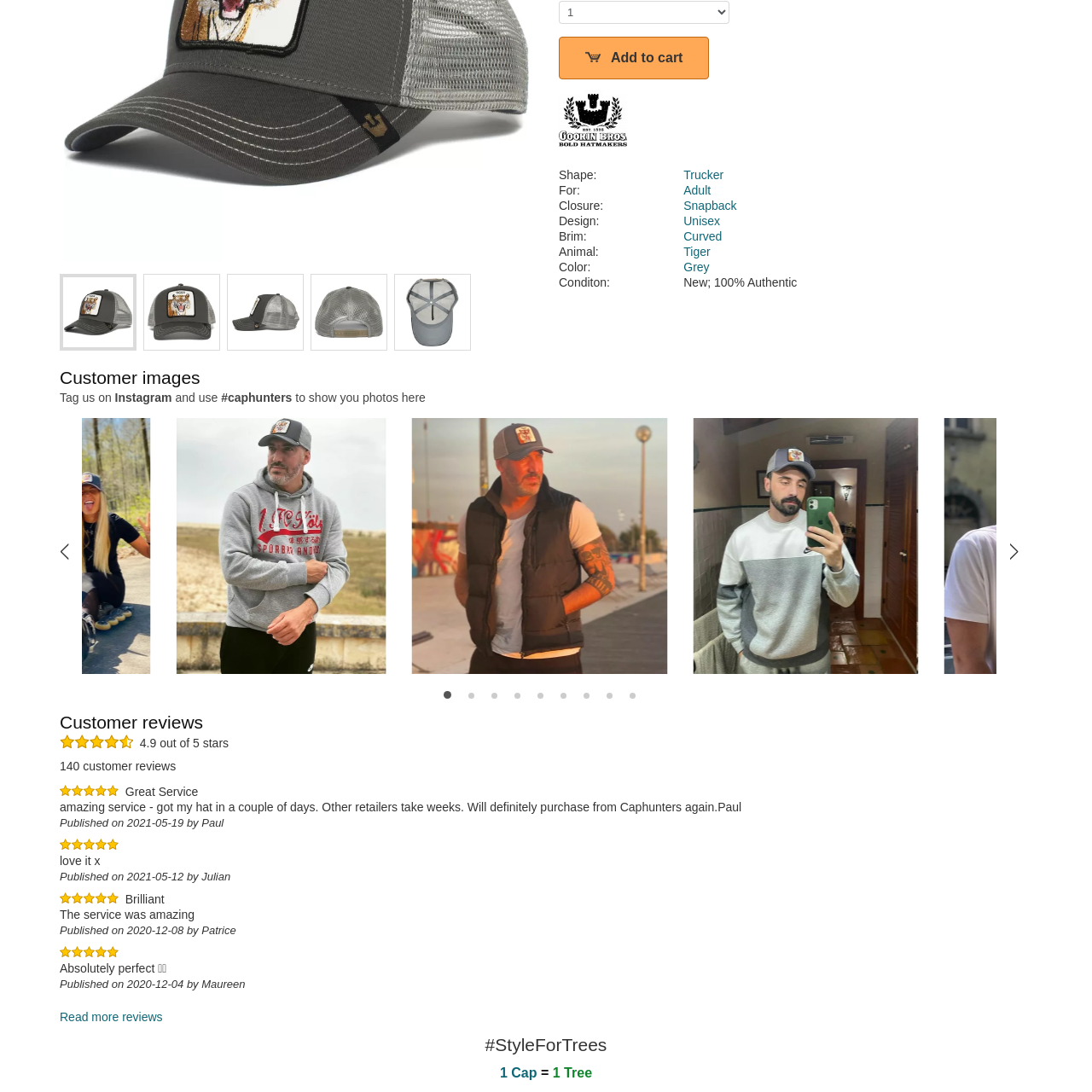Generate a detailed explanation of the image that is highlighted by the red box.

This image represents a trendy customer photo featuring a Goorin Bros. Grey Trucker Hat showcasing the iconic "Eye of the Tiger" design. The hat is designed with a classic trucker style, featuring a mesh back and a snapback closure, making it both fashionable and functional. The photography aims to highlight the hat's unique aesthetics and its appeal among stylish individuals. The image is part of customer submissions showcasing how they style the hat, emphasizing a community engagement theme by encouraging users to tag their photos with #caphunters on Instagram. The context suggests a strong brand connection with customers, promoting a sense of belonging and shared fashion enthusiasm.